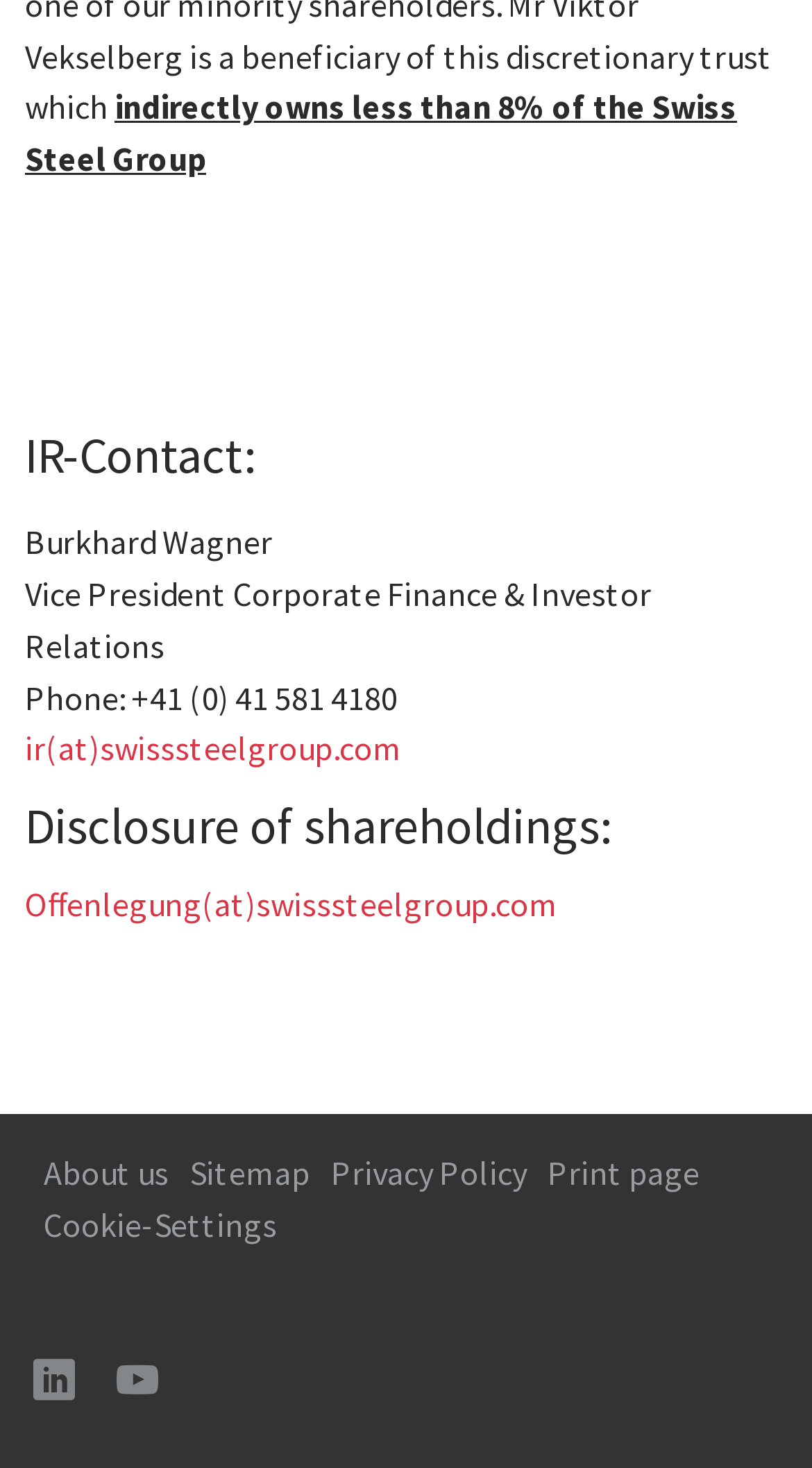Refer to the image and provide a thorough answer to this question:
What is the phone number of the IR-Contact?

I found the answer by looking at the section with the heading 'IR-Contact:' and finding the text 'Phone: +41 (0) 41 581 4180'.